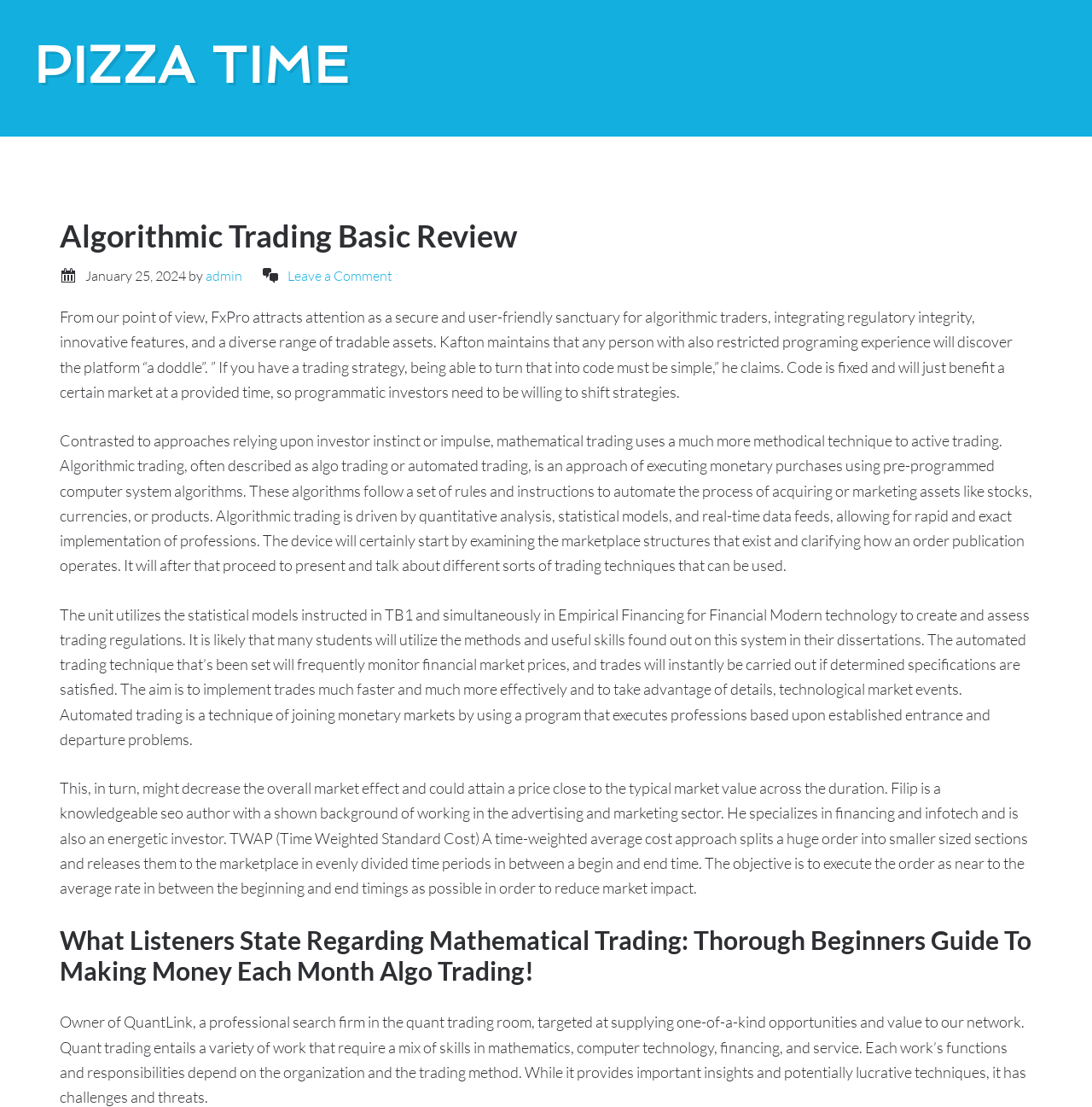What is algorithmic trading?
Look at the webpage screenshot and answer the question with a detailed explanation.

Based on the webpage content, algorithmic trading is defined as an approach of executing monetary purchases using pre-programmed computer algorithms. These algorithms follow a set of rules and instructions to automate the process of acquiring or marketing assets like stocks, currencies, or products.